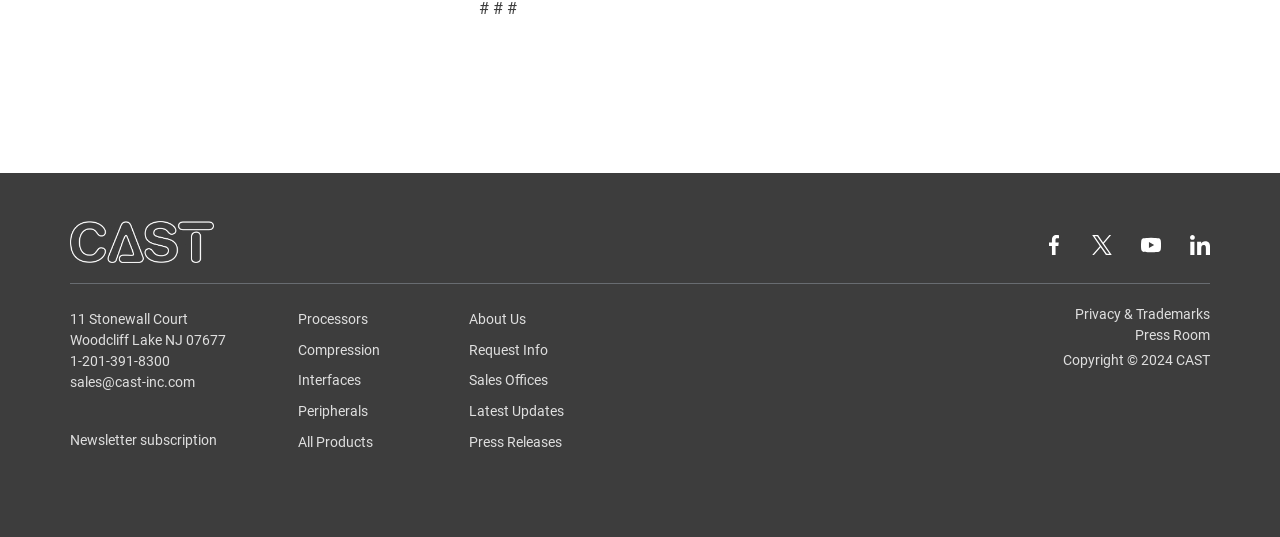Pinpoint the bounding box coordinates of the area that must be clicked to complete this instruction: "Click the CAST IP cores provider logo".

[0.055, 0.412, 0.167, 0.49]